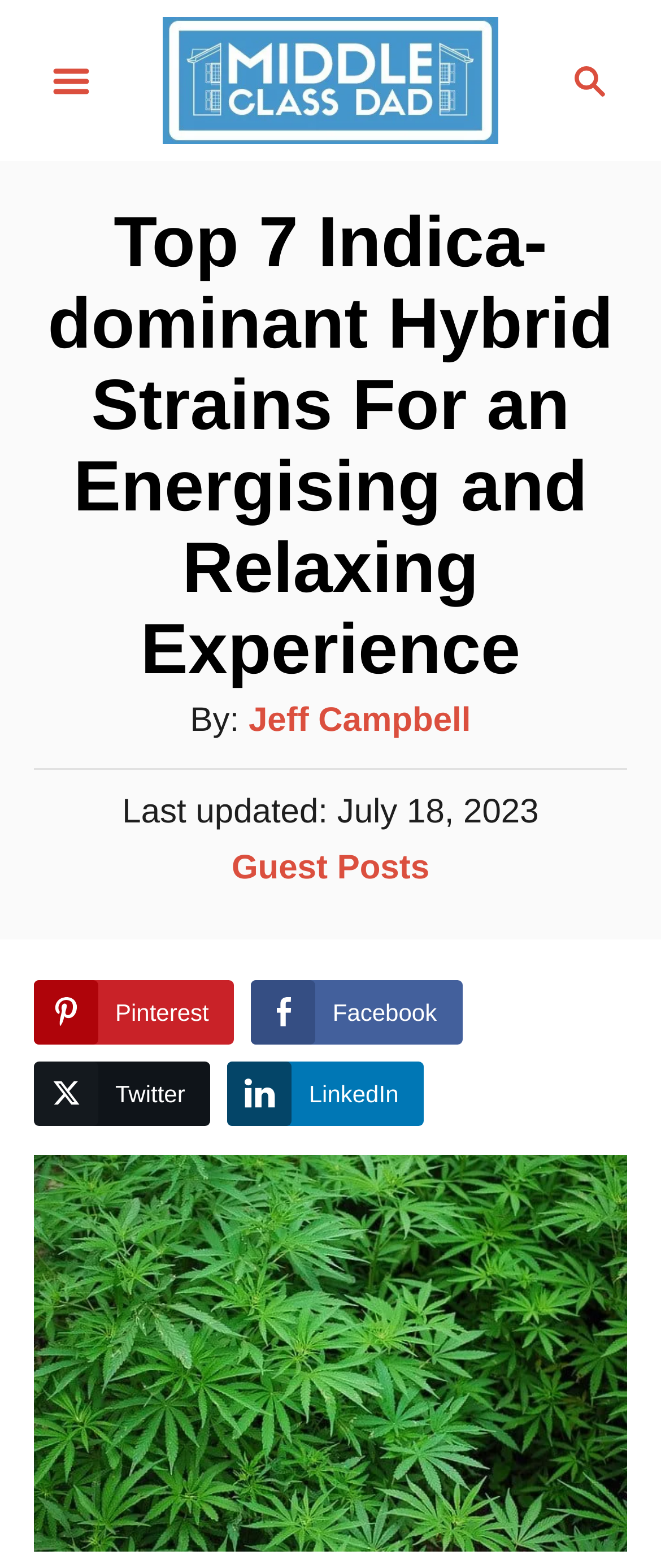Please specify the bounding box coordinates of the clickable region necessary for completing the following instruction: "Open the menu". The coordinates must consist of four float numbers between 0 and 1, i.e., [left, top, right, bottom].

[0.0, 0.021, 0.215, 0.082]